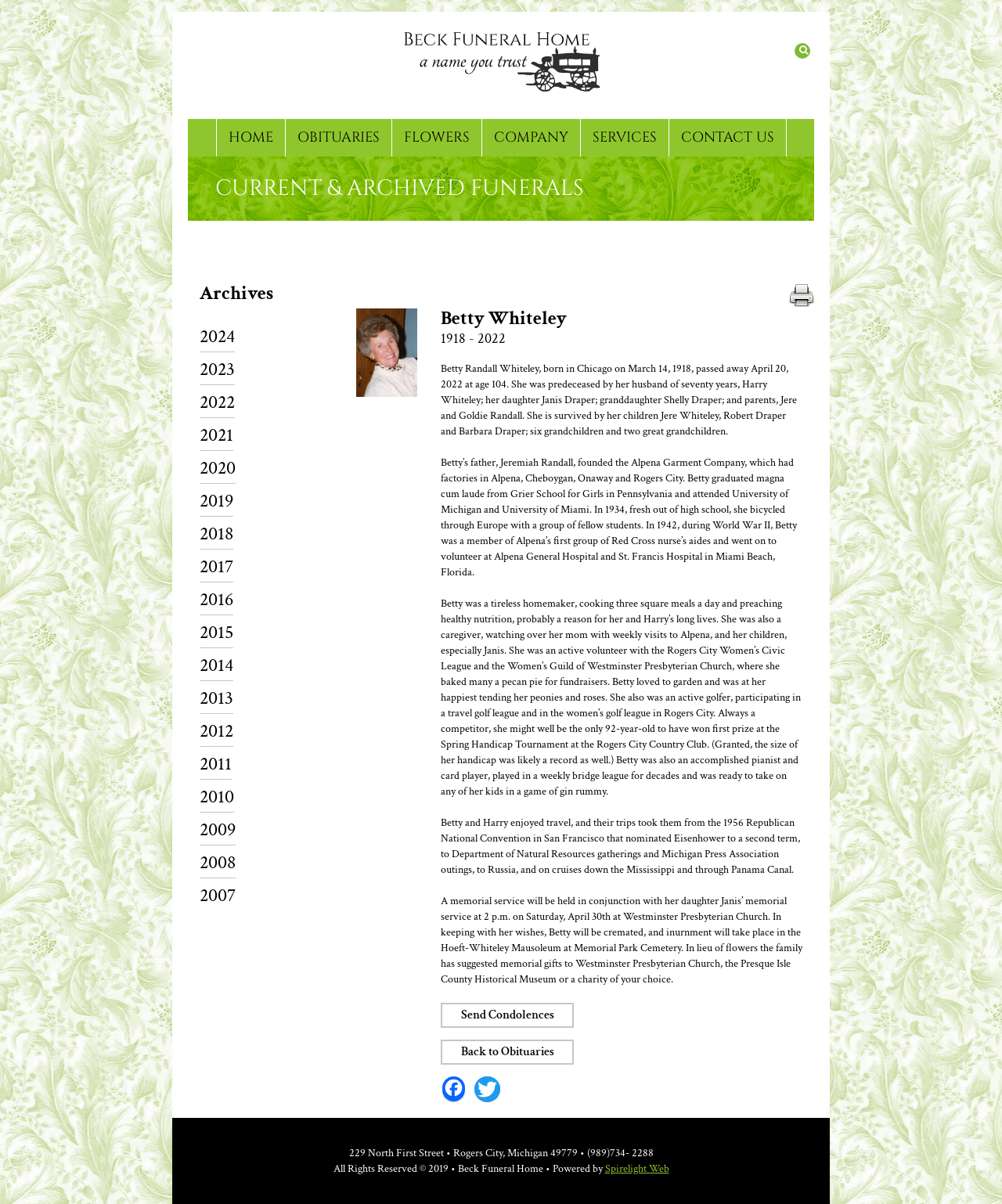From the webpage screenshot, predict the bounding box of the UI element that matches this description: "Back to Obituaries".

[0.44, 0.863, 0.573, 0.884]